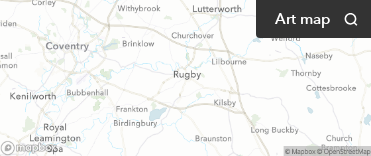Explain the image thoroughly, mentioning every notable detail.

The image displays a detailed map of Rugby, United Kingdom, highlighting various local landmarks, streets, and geographical features. The map is particularly focused on the area surrounding Rugby, providing a clear visual overview for event attendees or visitors. Prominently marked on the map are key locations related to the "Alphabet by Michael Craig-Martin" exhibition at the Rugby Art Gallery and Museum, which runs from January 14, 2012, to March 17, 2012. This visual tool assists users in navigating the area, ensuring they can easily find their way to the exhibition and explore nearby attractions. The interface includes options for searching additional information or viewing it in a more extensive context, catering to the needs of visitors.